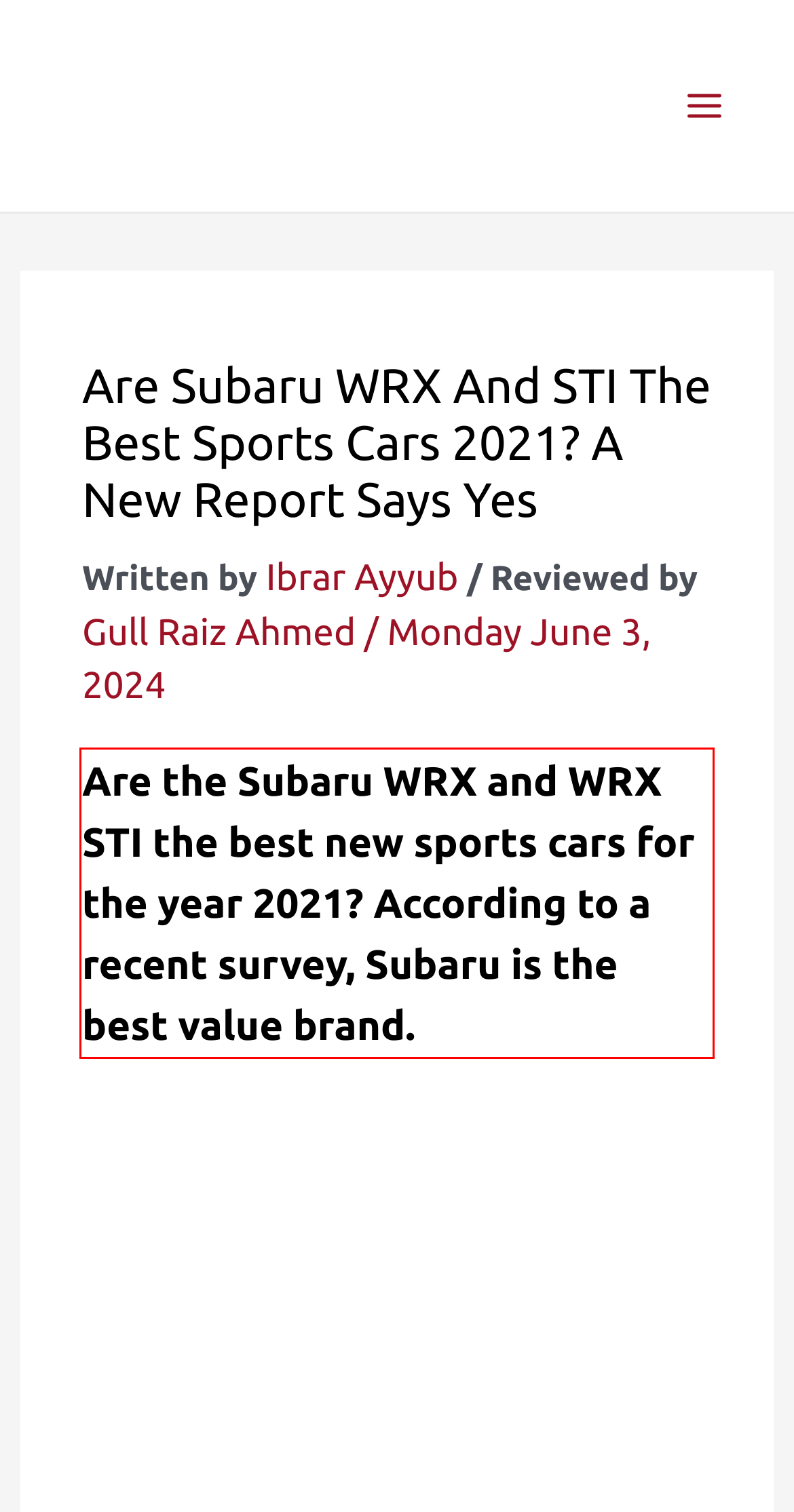Please look at the webpage screenshot and extract the text enclosed by the red bounding box.

Are the Subaru WRX and WRX STI the best new sports cars for the year 2021? According to a recent survey, Subaru is the best value brand.